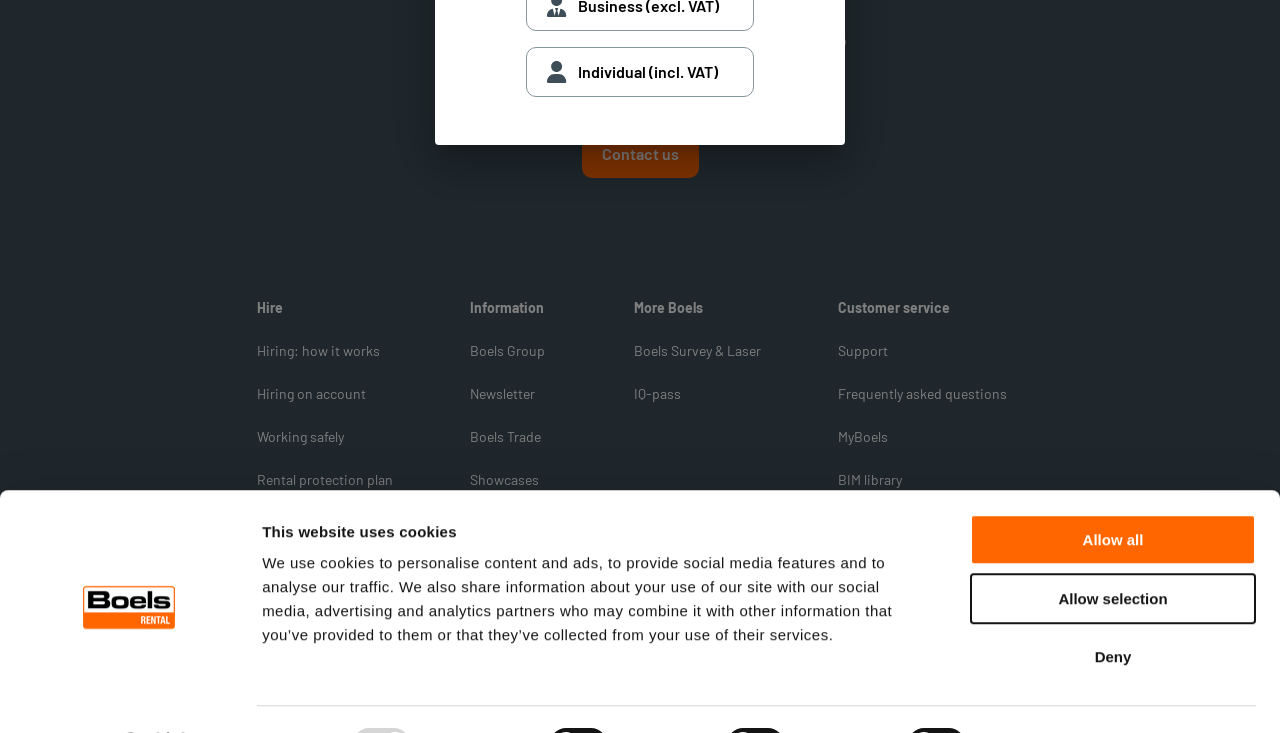Bounding box coordinates should be in the format (top-left x, top-left y, bottom-right x, bottom-right y) and all values should be floating point numbers between 0 and 1. Determine the bounding box coordinate for the UI element described as: Boels Survey & Laser

[0.496, 0.466, 0.595, 0.489]